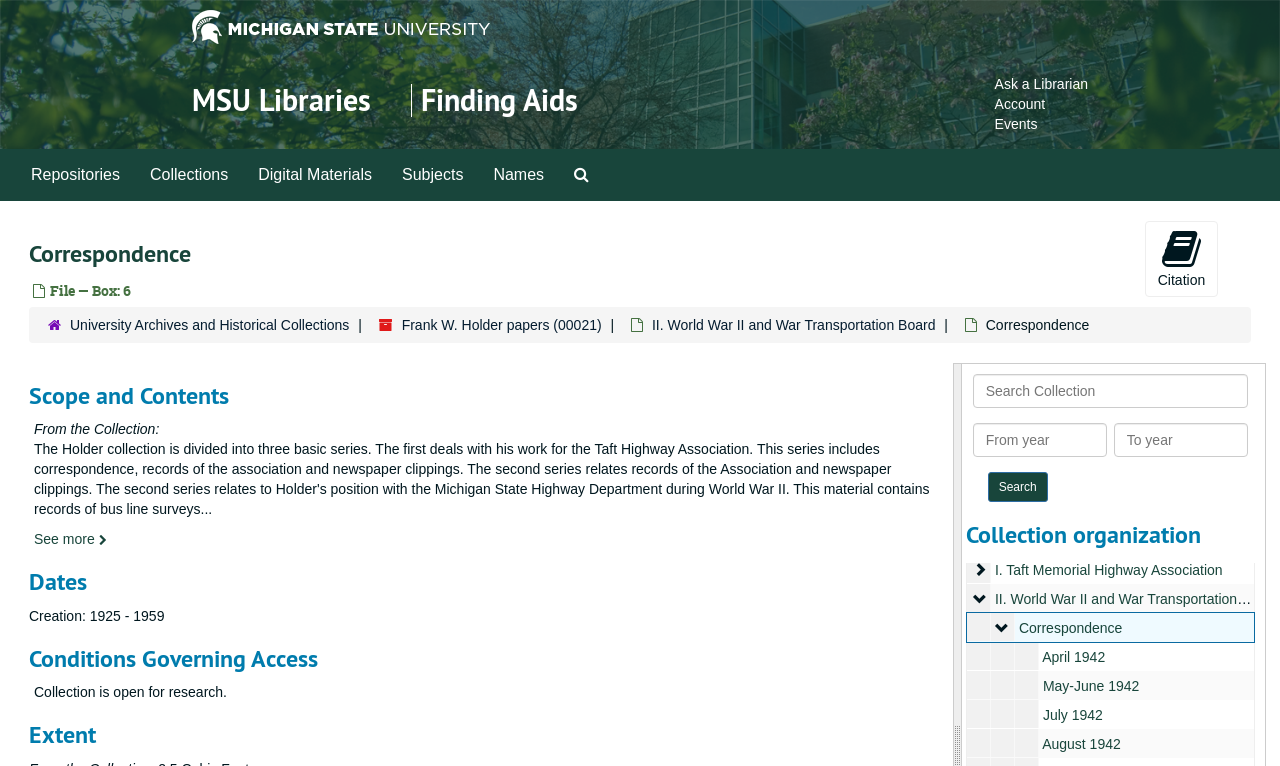Select the bounding box coordinates of the element I need to click to carry out the following instruction: "View the Frank W. Holder papers".

[0.76, 0.696, 0.876, 0.717]